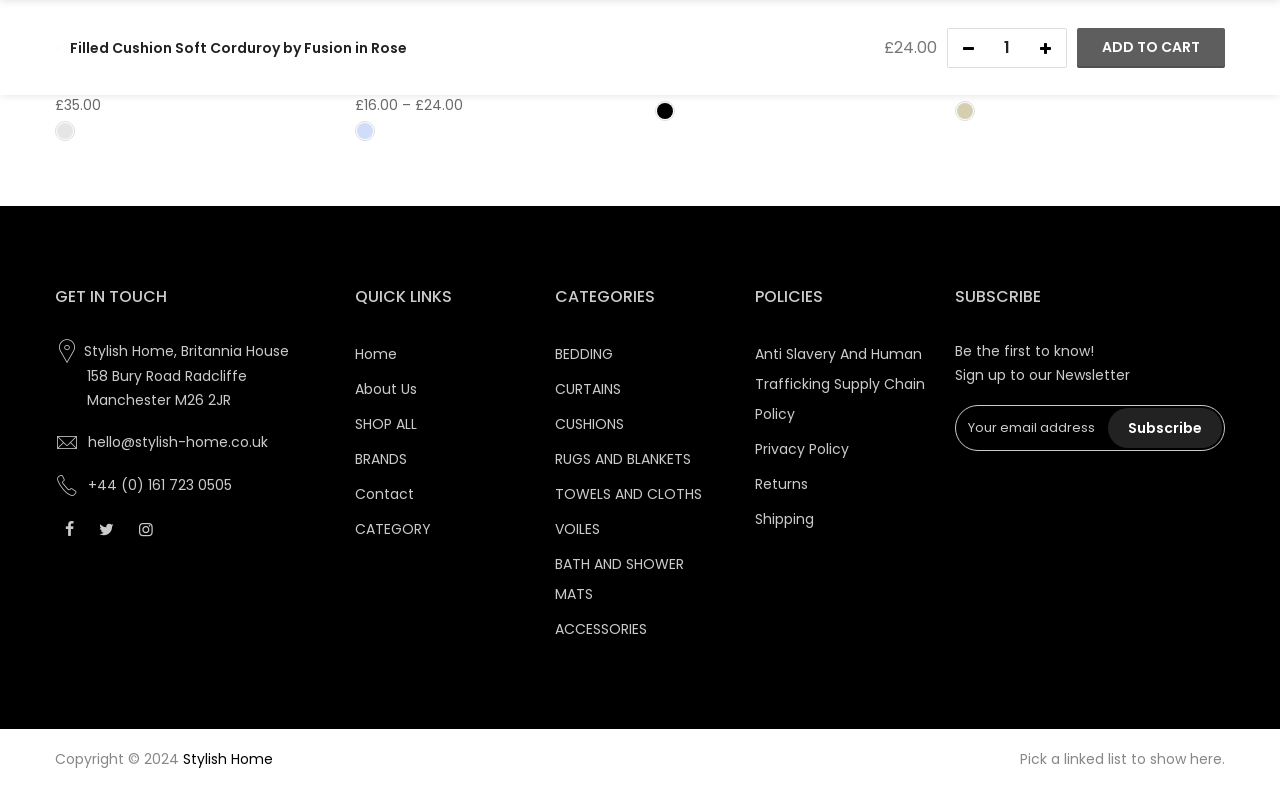Answer the following in one word or a short phrase: 
What is the price of the 'Cushion Plain Outdoor By Fusion In Blue' product?

£16.00 – £24.00